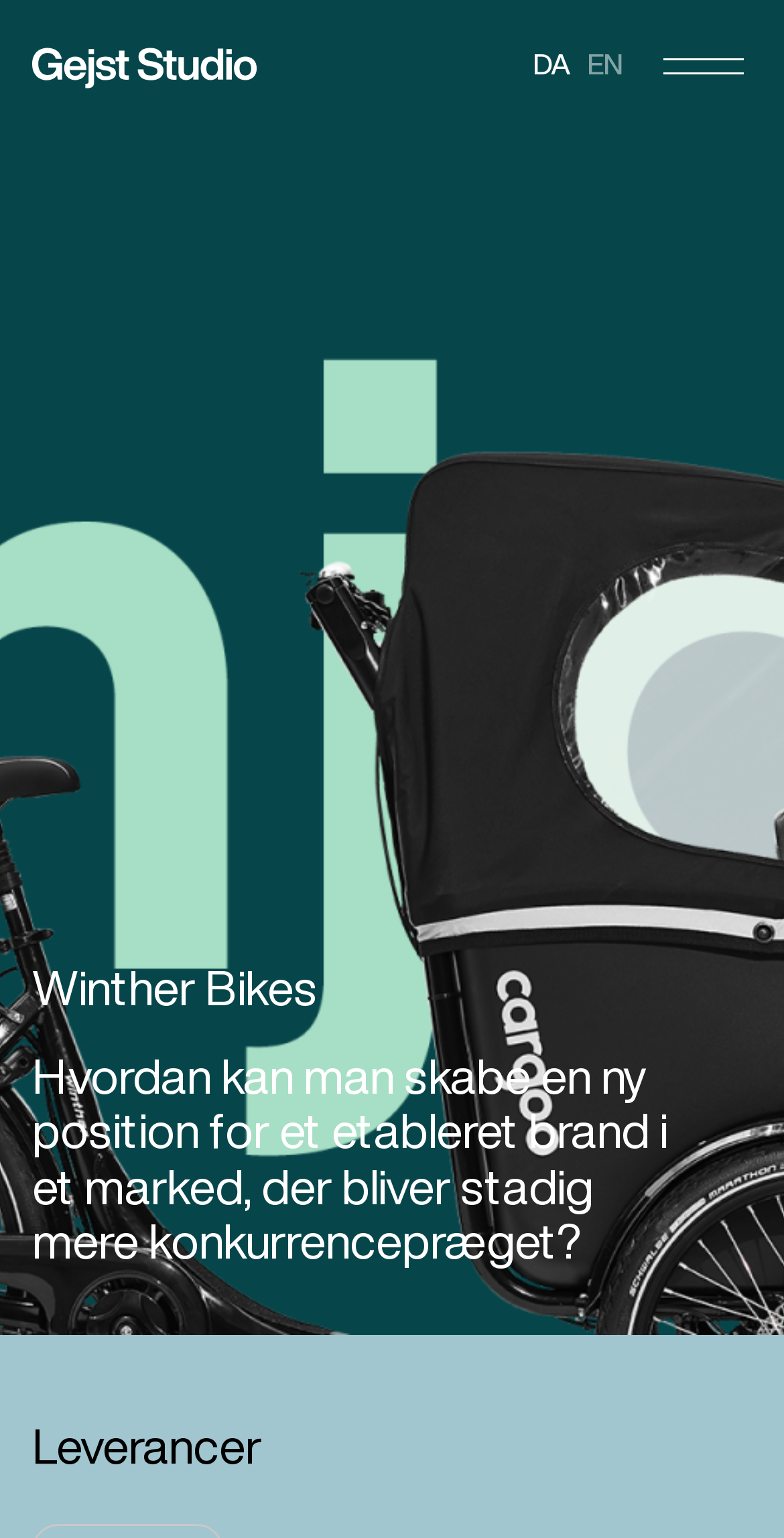Provide a comprehensive caption for the webpage.

The webpage appears to be a blog post or article discussing how to create a new position for an established brand in a increasingly competitive market. 

At the top left of the page, there is a link with an accompanying image, likely a logo or brand icon. To the right of this, there are two language options, "DA" and "EN", which are links. 

On the top right, there is a button labeled "Vis eller skjul menuen", which translates to "Show or hide menu". When clicked, it reveals a header section with the title "Winther Bikes" and a subheading that summarizes the article's topic, "Hvordan kan man skabe en ny position for et etableret brand i et marked, der bliver stadig mere konkurrencepræget?".

Below this header section, there is a static text element labeled "Leverancer", which means "Suppliers" in English.